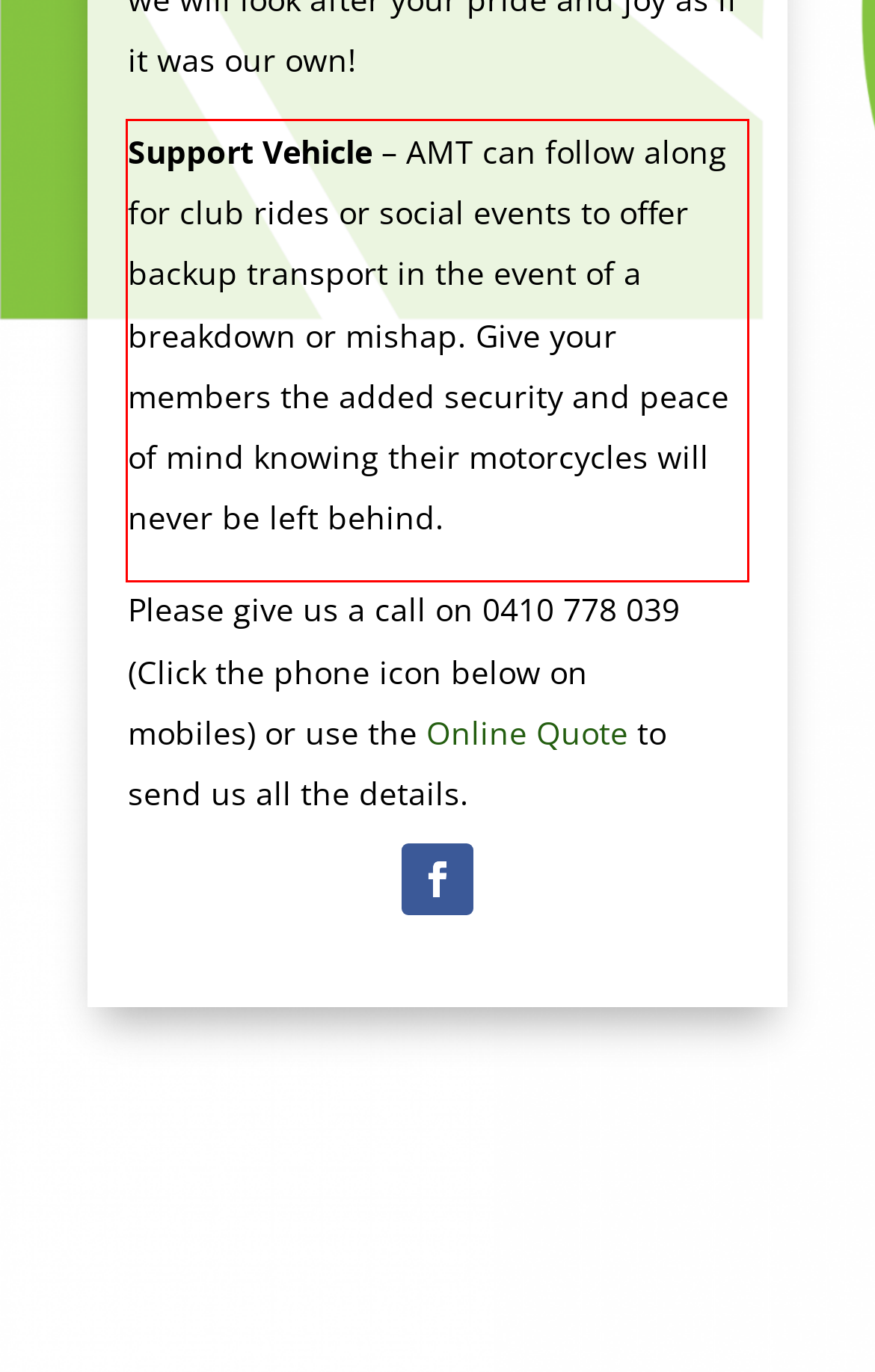You are provided with a screenshot of a webpage that includes a red bounding box. Extract and generate the text content found within the red bounding box.

Support Vehicle – AMT can follow along for club rides or social events to offer backup transport in the event of a breakdown or mishap. Give your members the added security and peace of mind knowing their motorcycles will never be left behind.